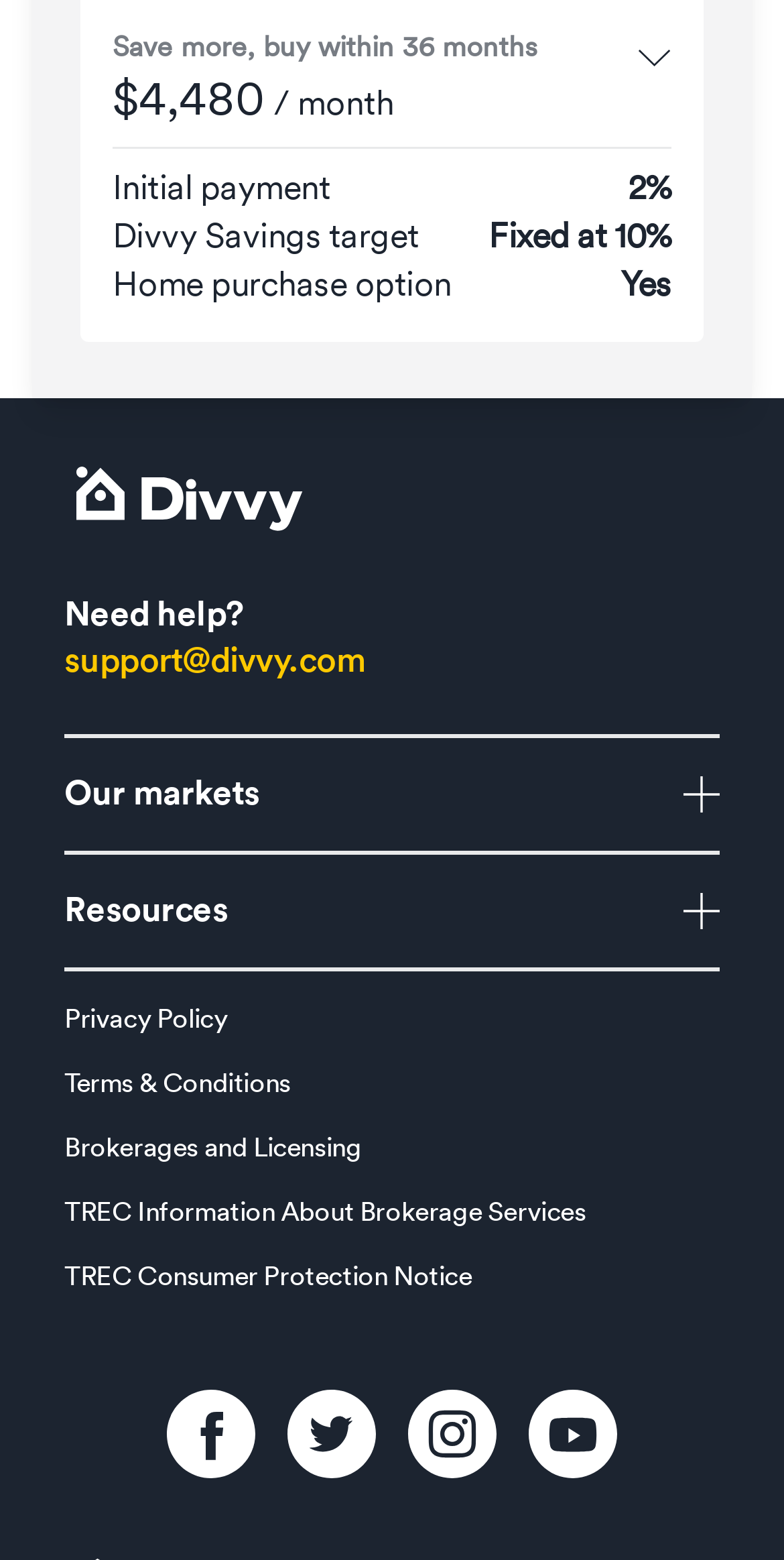Identify the bounding box coordinates for the element you need to click to achieve the following task: "Expand 'Our markets'". The coordinates must be four float values ranging from 0 to 1, formatted as [left, top, right, bottom].

[0.082, 0.494, 0.918, 0.525]